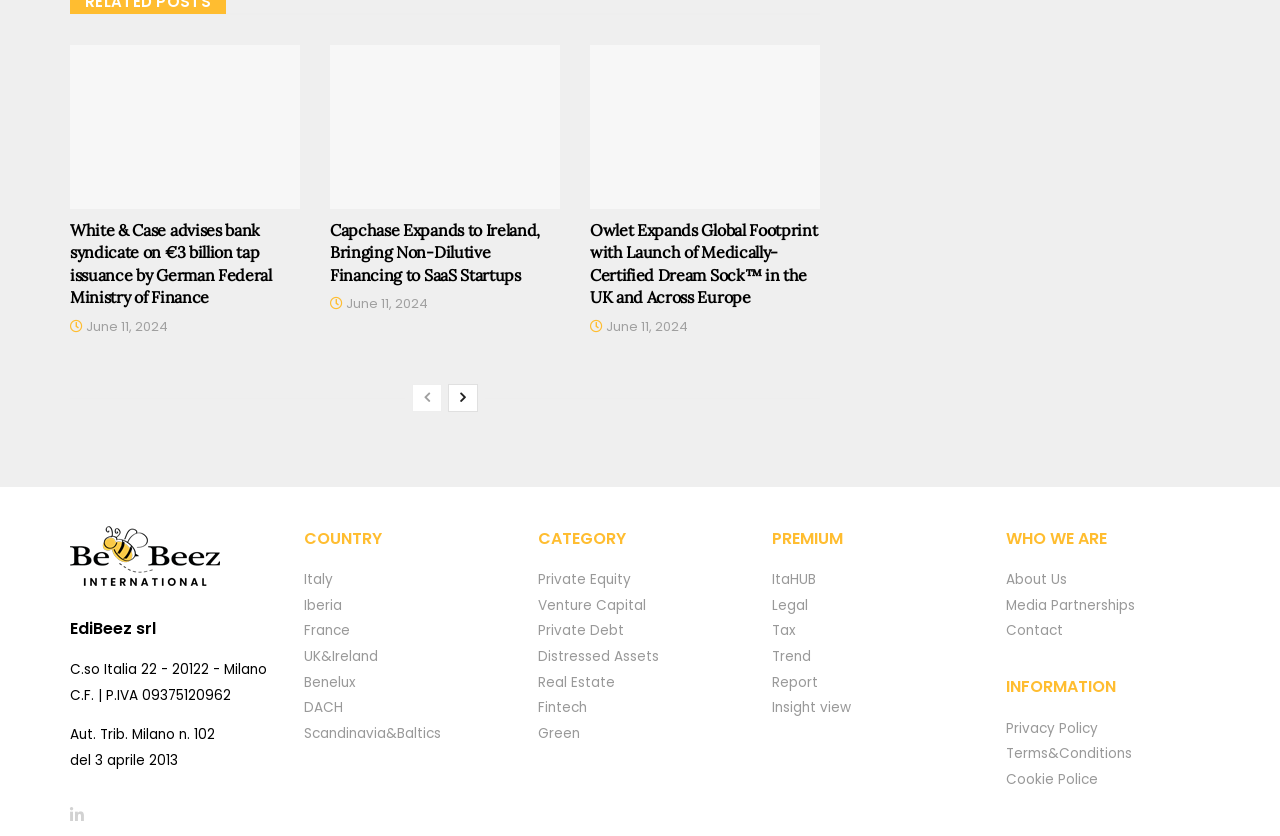What is the name of the company mentioned at the bottom of the webpage?
Relying on the image, give a concise answer in one word or a brief phrase.

EdiBeez srl